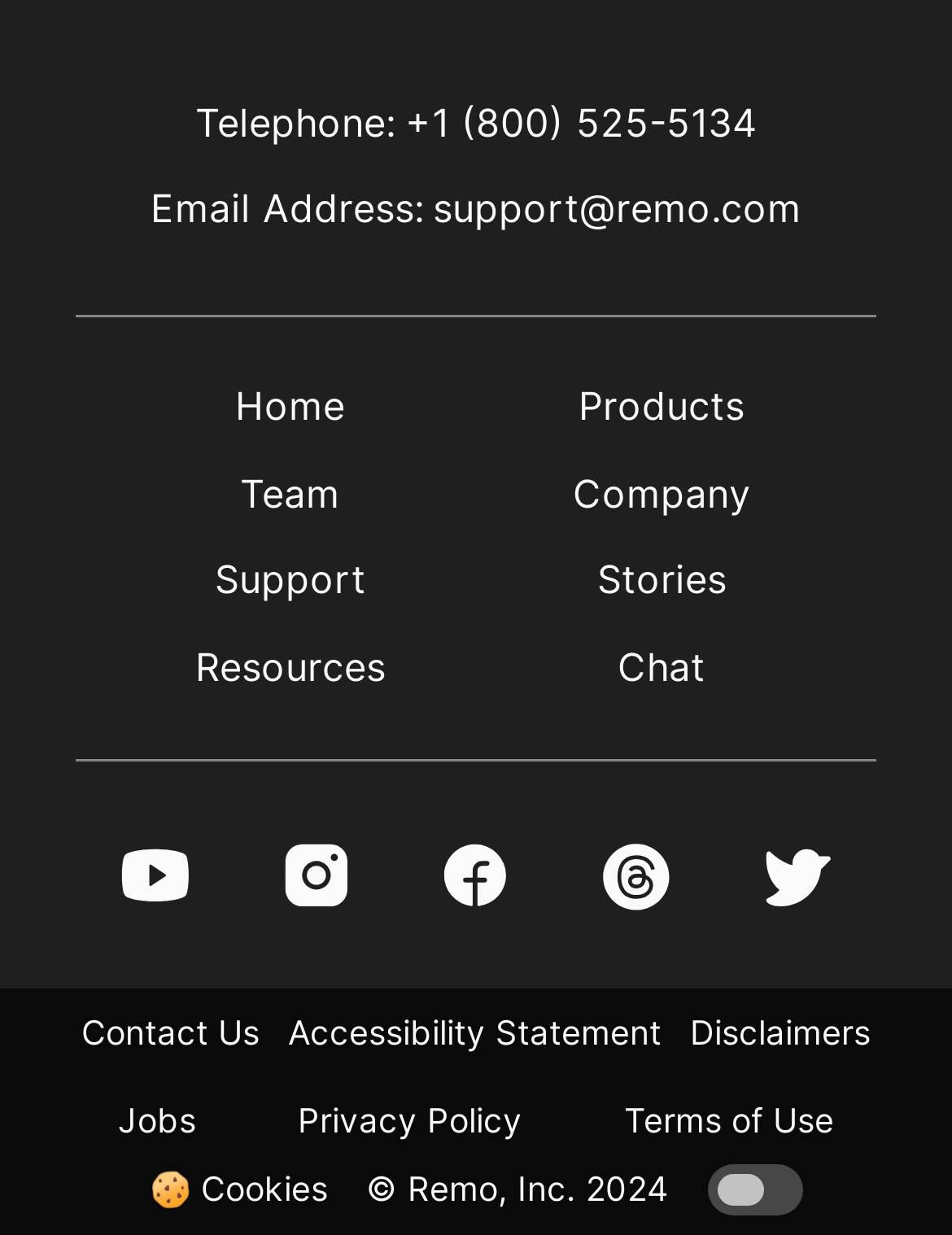Pinpoint the bounding box coordinates of the clickable area needed to execute the instruction: "Watch Remo's YouTube videos". The coordinates should be specified as four float numbers between 0 and 1, i.e., [left, top, right, bottom].

[0.124, 0.678, 0.204, 0.74]